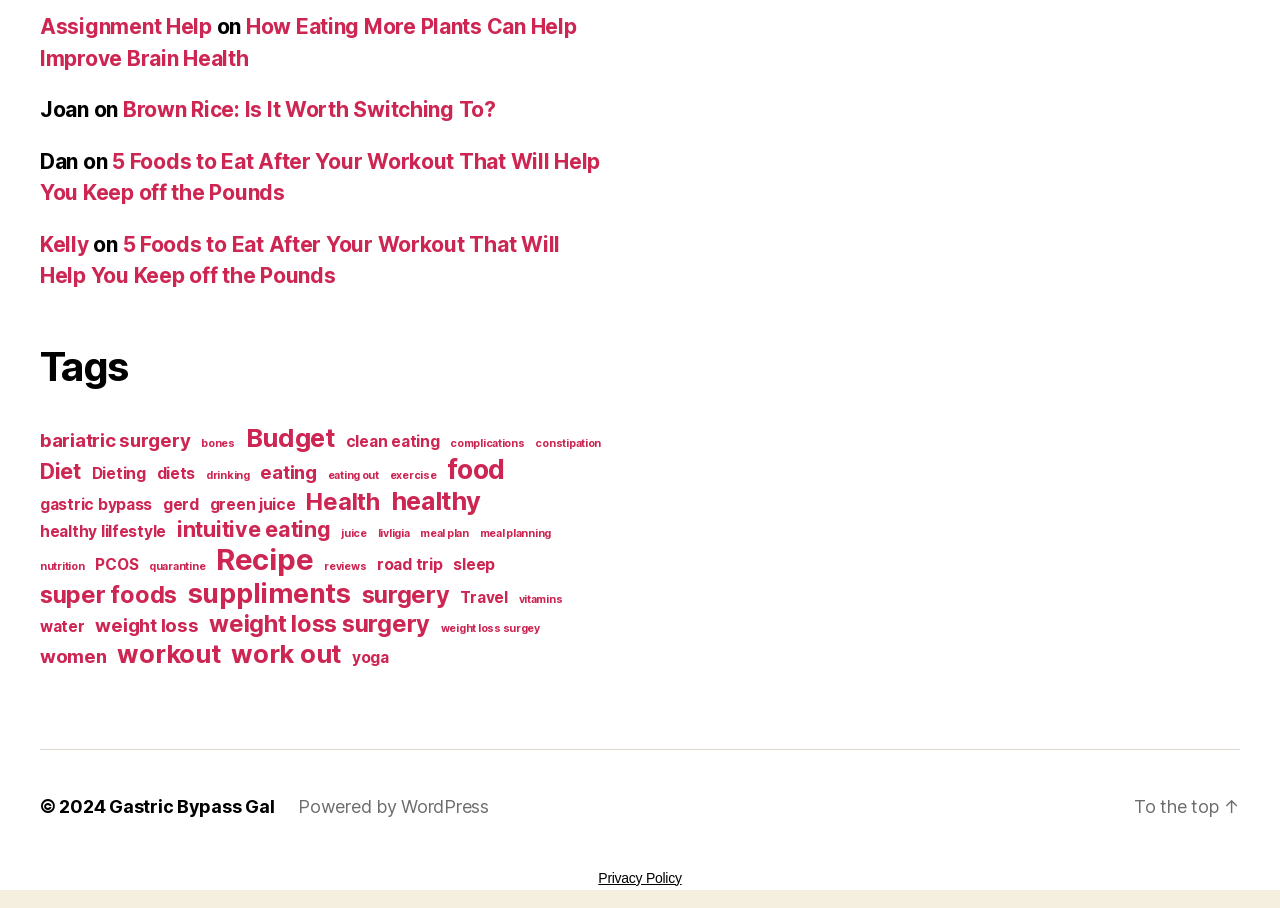Identify the bounding box coordinates of the region I need to click to complete this instruction: "View the 'Recipe' category".

[0.169, 0.596, 0.245, 0.635]